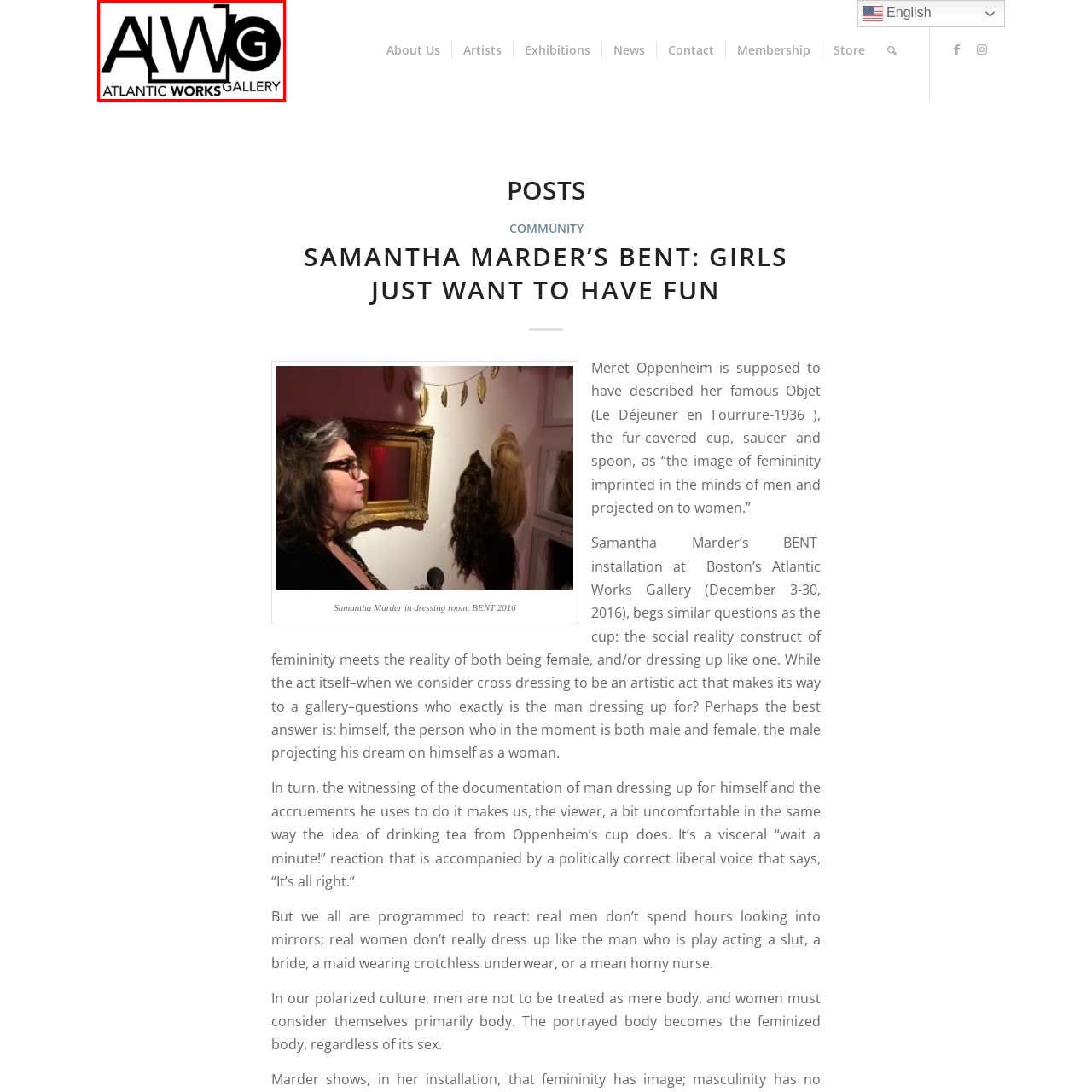Observe the visual content surrounded by a red rectangle, What is the location of the gallery? Respond using just one word or a short phrase.

East Boston